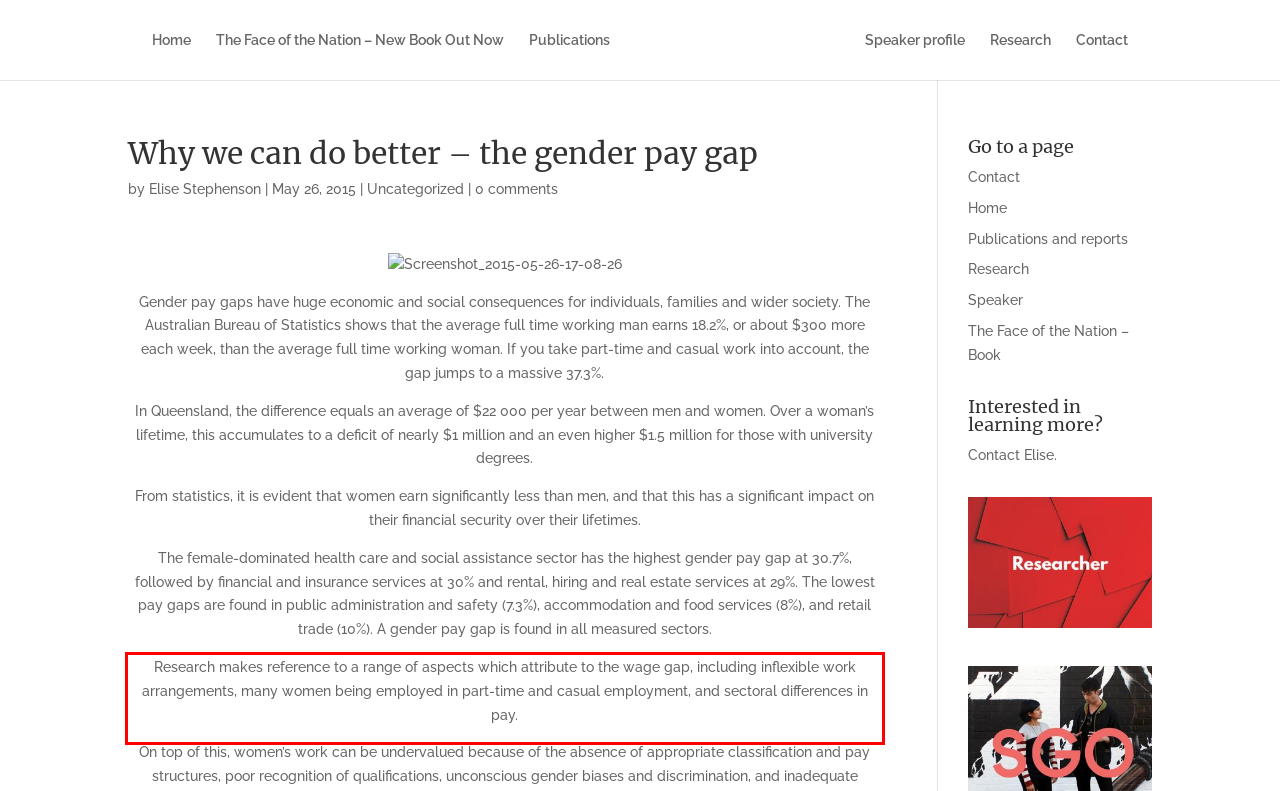You are presented with a webpage screenshot featuring a red bounding box. Perform OCR on the text inside the red bounding box and extract the content.

Research makes reference to a range of aspects which attribute to the wage gap, including inflexible work arrangements, many women being employed in part-time and casual employment, and sectoral differences in pay.